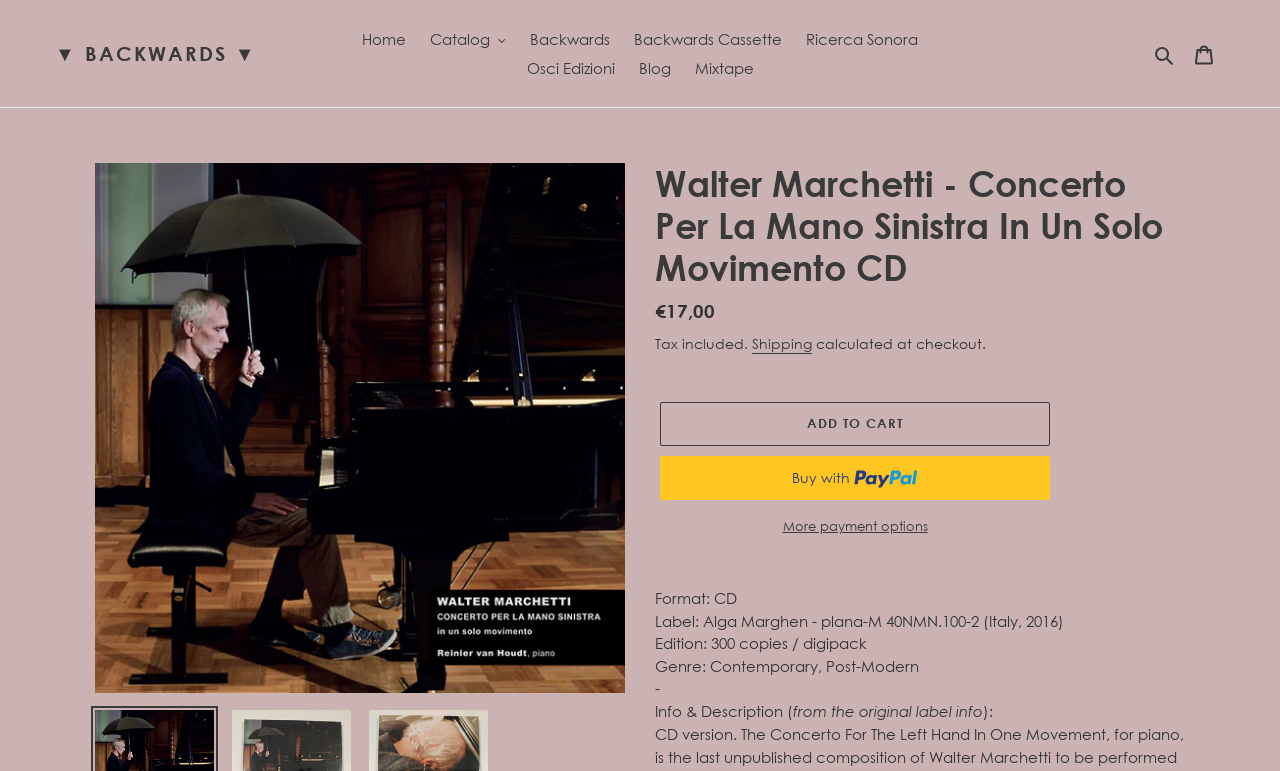How many copies of the product were made?
Provide a detailed answer to the question, using the image to inform your response.

I found the answer by looking at the product description section, where it says 'Edition: 300 copies / digipack'.